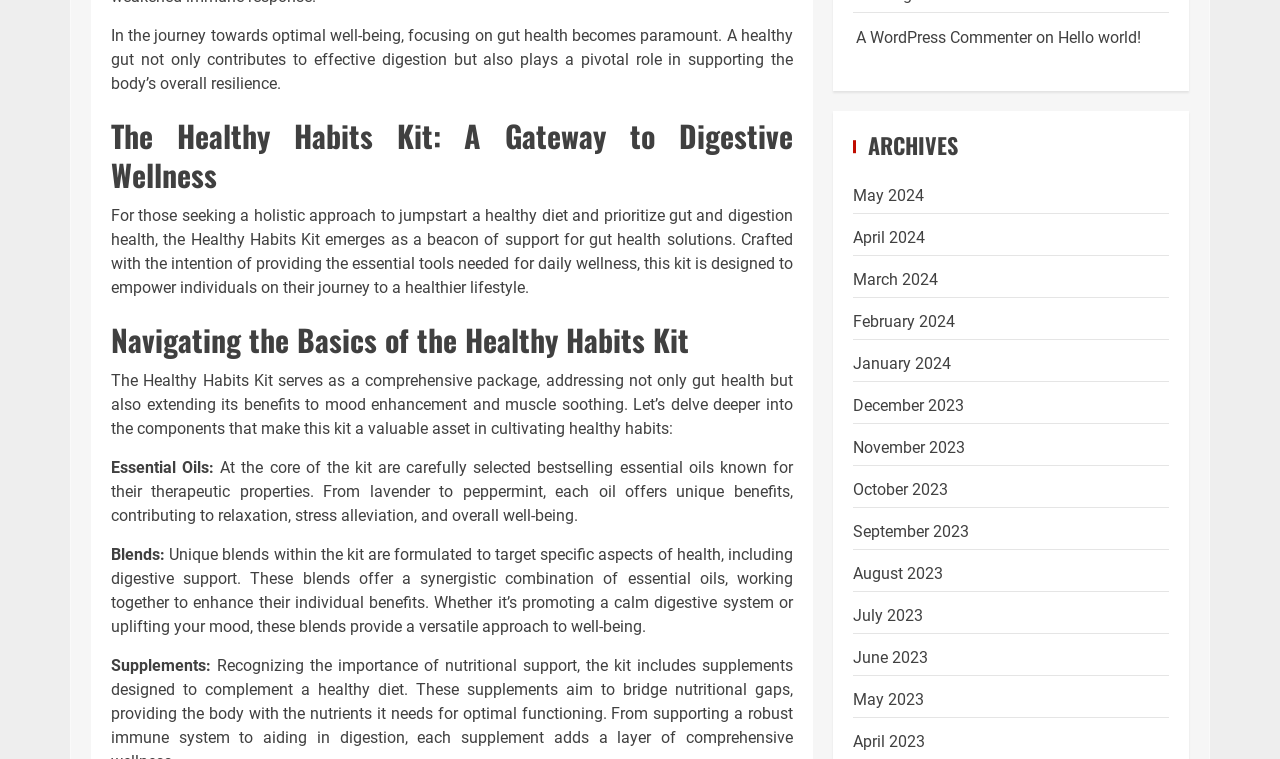Please determine the bounding box coordinates of the element to click in order to execute the following instruction: "Click on 'Hello world!' link". The coordinates should be four float numbers between 0 and 1, specified as [left, top, right, bottom].

[0.827, 0.037, 0.891, 0.062]